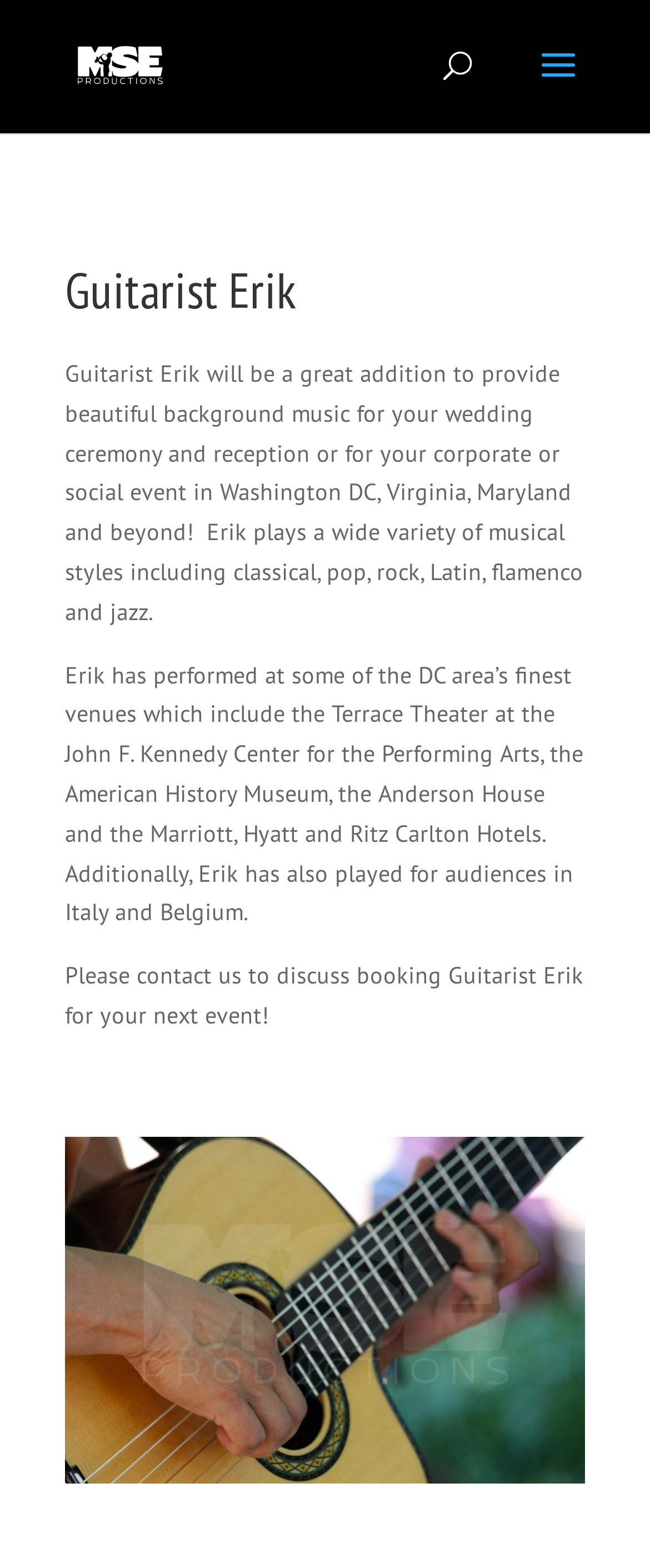Give a succinct answer to this question in a single word or phrase: 
What type of music does Guitarist Erik play?

Classical, pop, rock, Latin, flamenco and jazz